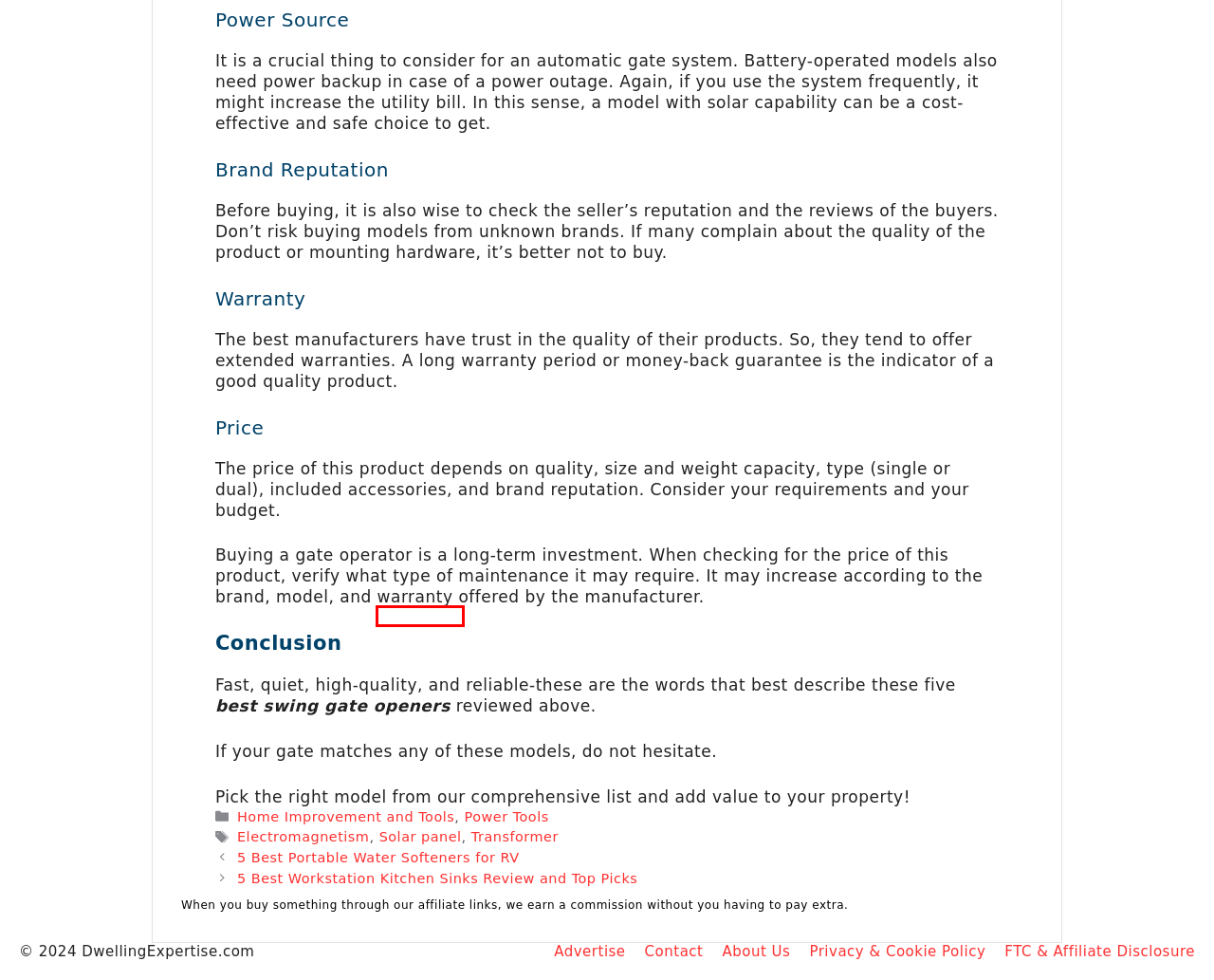Review the screenshot of a webpage containing a red bounding box around an element. Select the description that best matches the new webpage after clicking the highlighted element. The options are:
A. Contact Dwelling Expertise for the Best Home Gear and Gadgets
B. Discover the Best Home Gear and Gadgets at DwellingExpertise: Shop Easier & Save Bigger!
C. Best Workstation Kitchen Sinks - Our Top 5 Picks & Review in 2022
D. Solar panel – Dwelling Expertise
E. Best Portable RV Water Softeners of 2022
F. Transformer – Dwelling Expertise
G. Sponsor a Blog Post on Dwelling Expertise and Reach Your Target Audience!
H. Electromagnetism – Dwelling Expertise

D